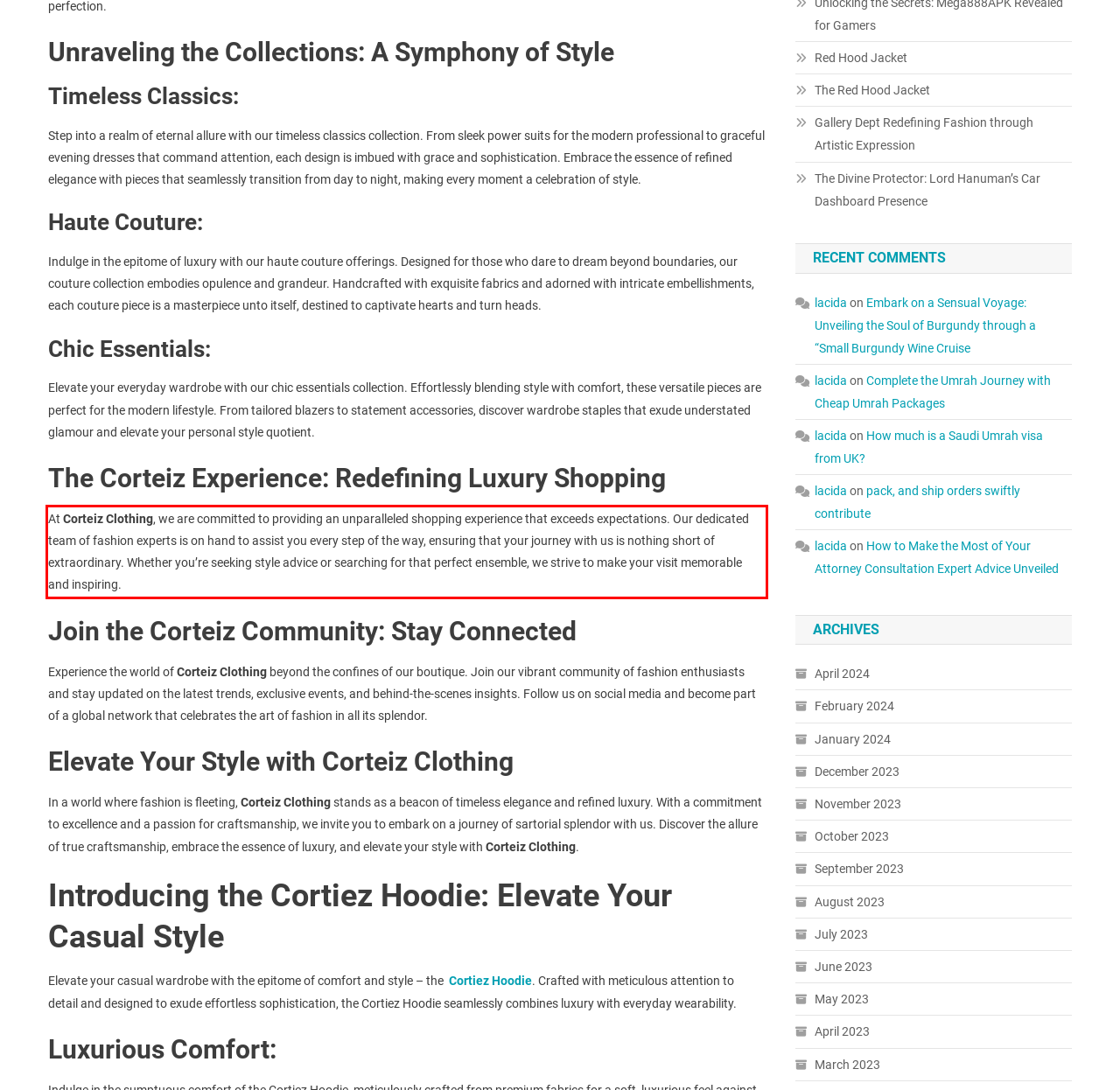In the screenshot of the webpage, find the red bounding box and perform OCR to obtain the text content restricted within this red bounding box.

At Corteiz Clothing, we are committed to providing an unparalleled shopping experience that exceeds expectations. Our dedicated team of fashion experts is on hand to assist you every step of the way, ensuring that your journey with us is nothing short of extraordinary. Whether you’re seeking style advice or searching for that perfect ensemble, we strive to make your visit memorable and inspiring.